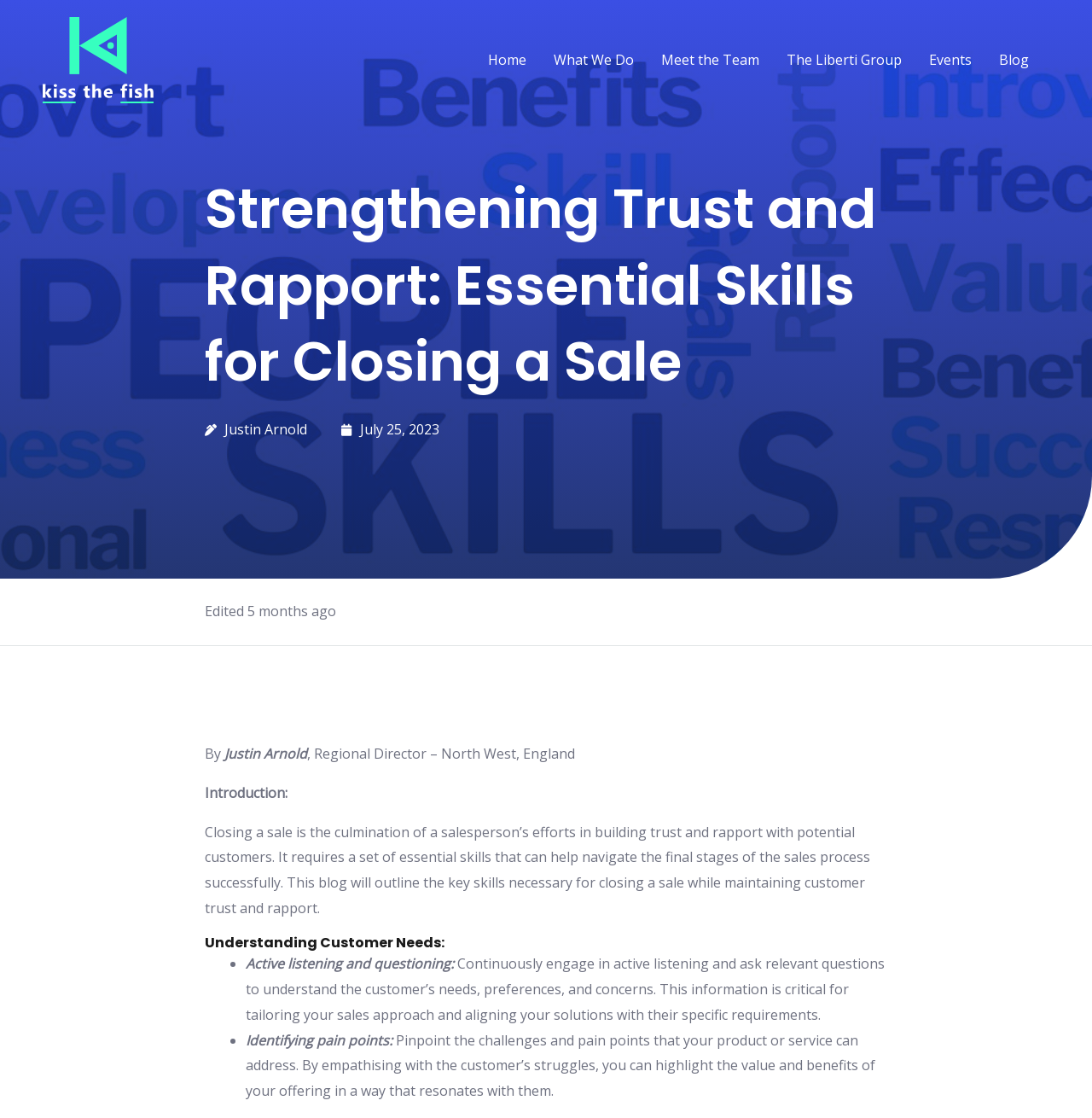Examine the image carefully and respond to the question with a detailed answer: 
What is the date of the blog post?

I found the date by looking at the text 'July 25, 2023' which is located below the title of the blog post.